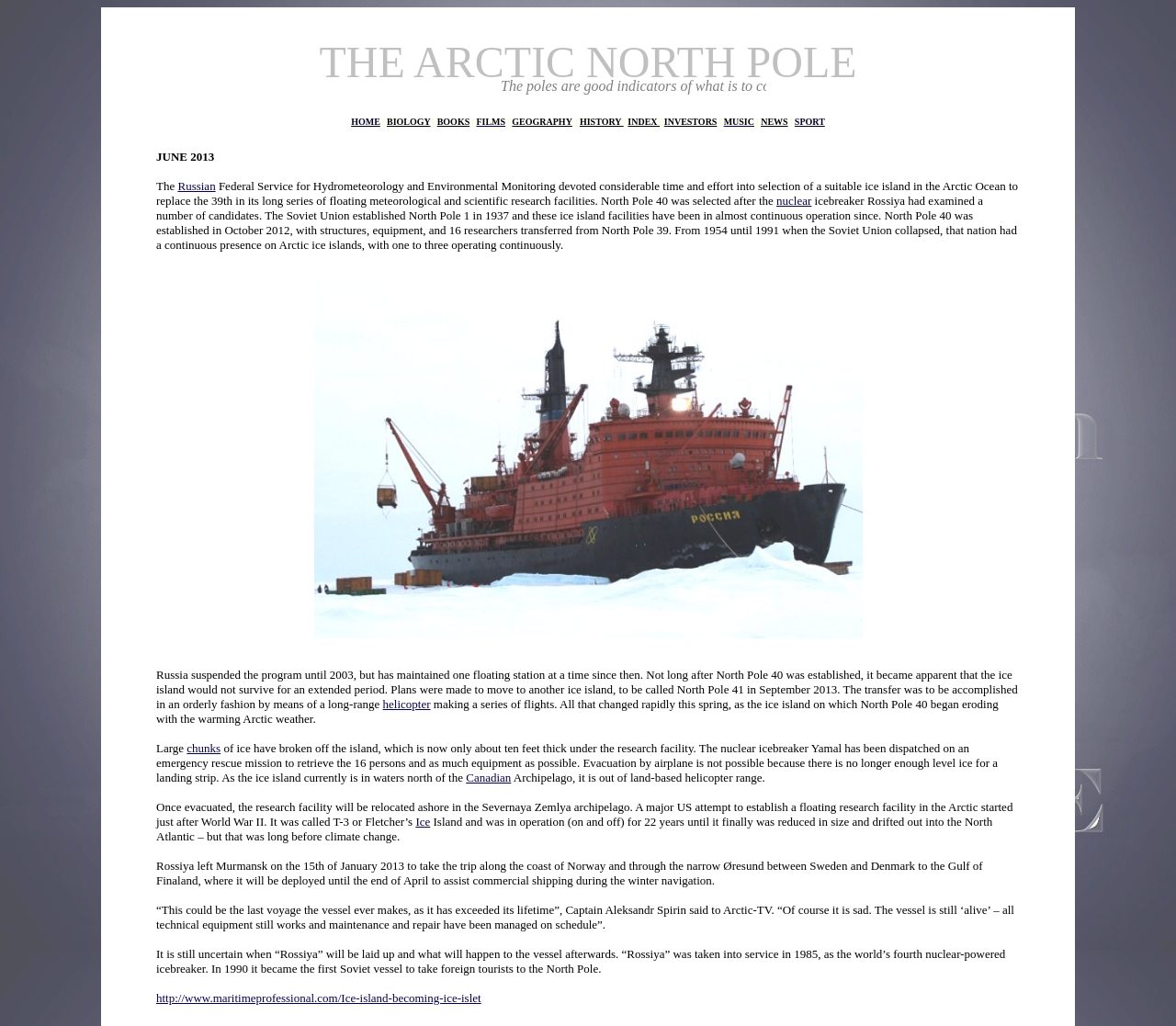Respond to the following question with a brief word or phrase:
What is the name of the research facility?

North Pole 40